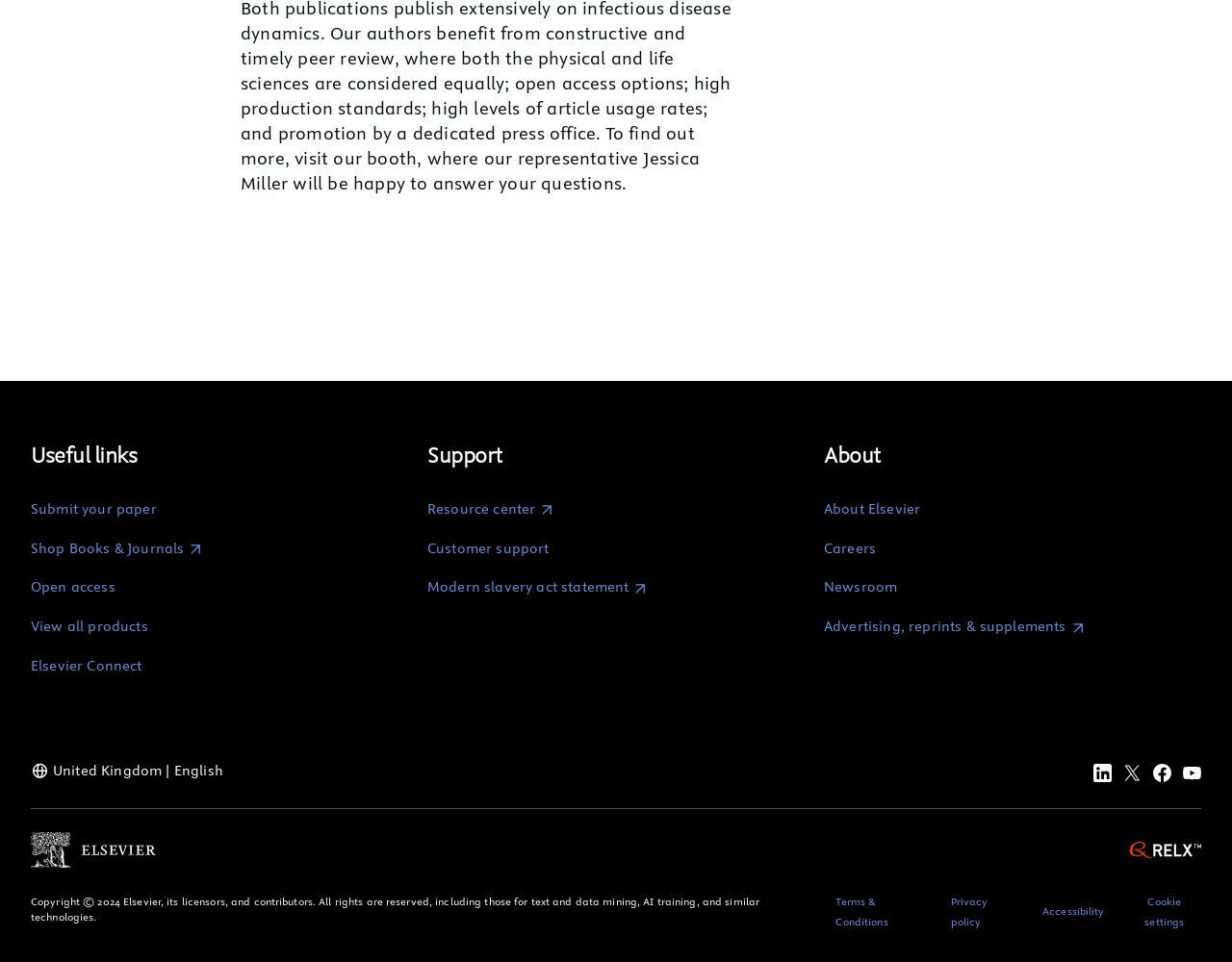How many social media accounts are listed?
Examine the image and give a concise answer in one word or a short phrase.

4